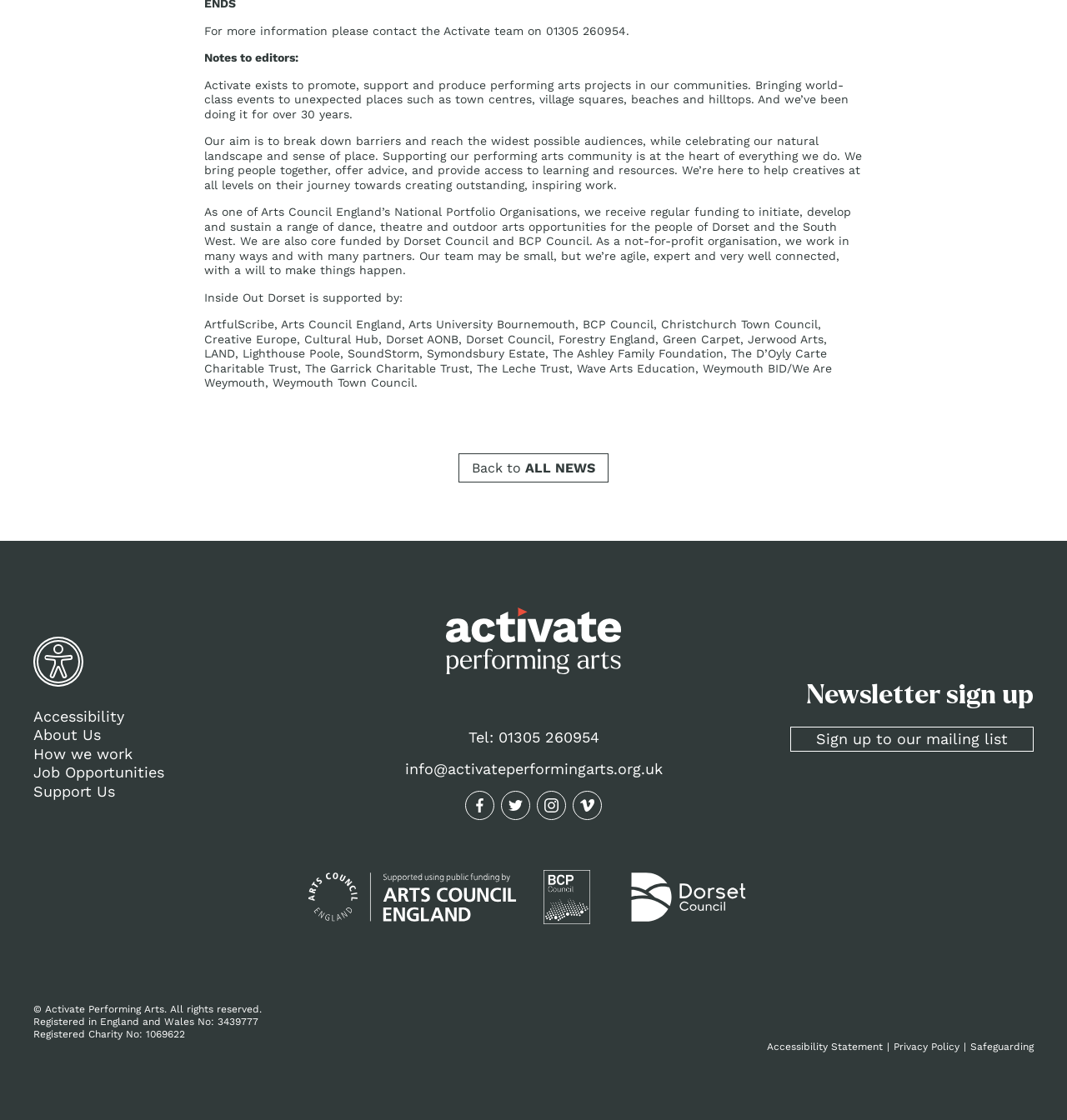Determine the bounding box coordinates of the region I should click to achieve the following instruction: "Contact Activate via phone". Ensure the bounding box coordinates are four float numbers between 0 and 1, i.e., [left, top, right, bottom].

[0.467, 0.65, 0.561, 0.666]